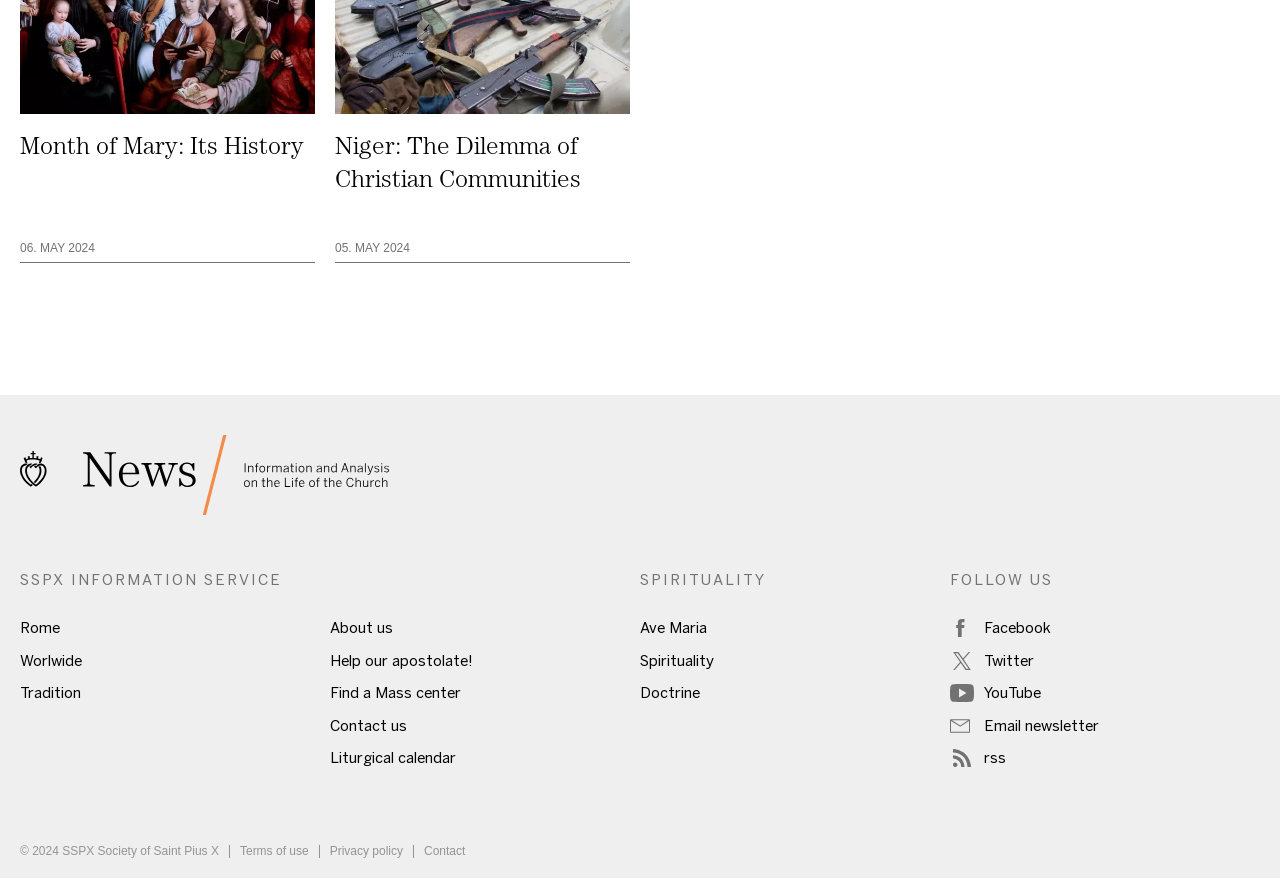What is the theme of the section with links to 'Ave Maria', 'Spirituality', and 'Doctrine'? Using the information from the screenshot, answer with a single word or phrase.

Spirituality